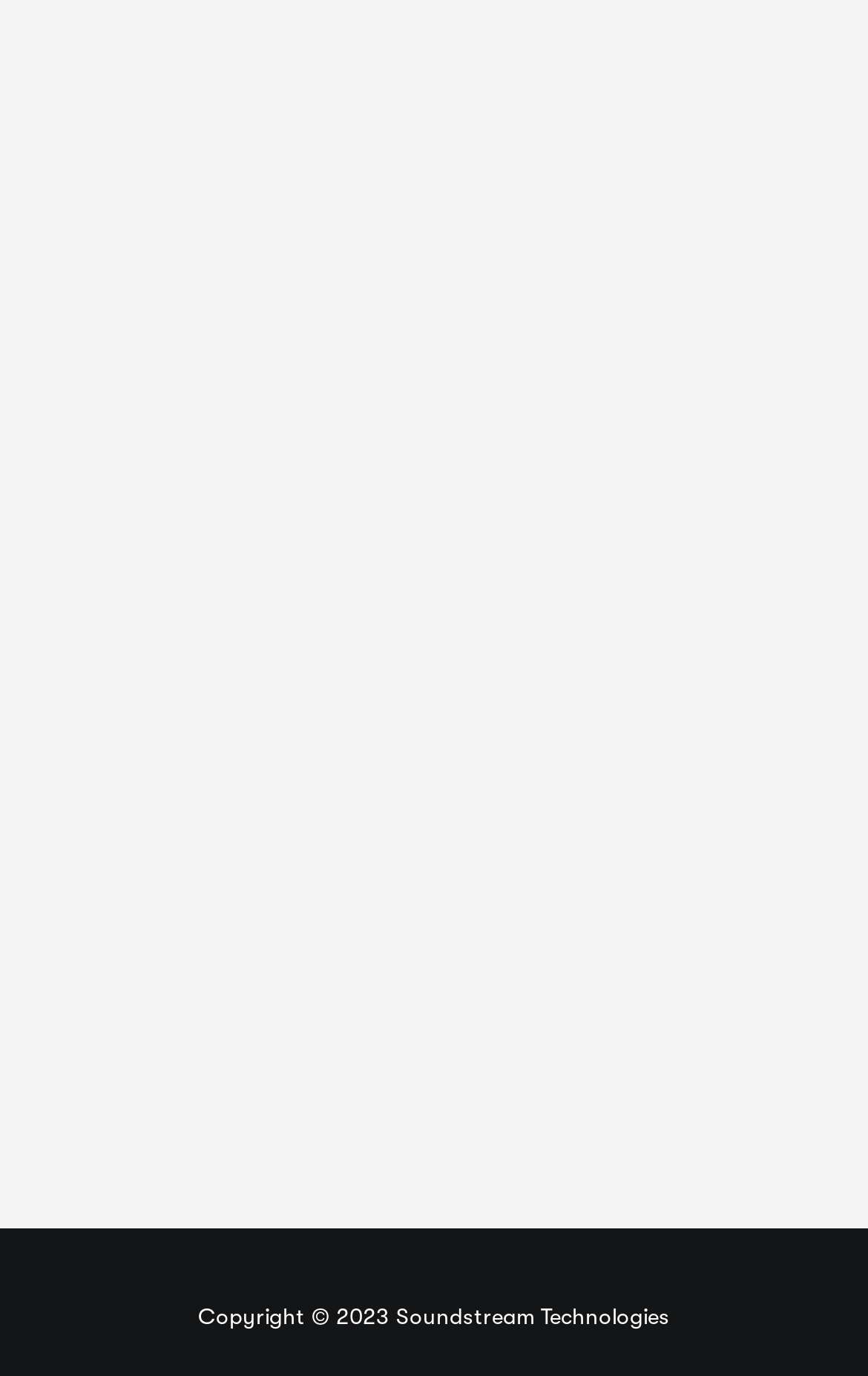Locate the bounding box of the UI element described by: "title="Facebook"" in the given webpage screenshot.

[0.046, 0.746, 0.169, 0.824]